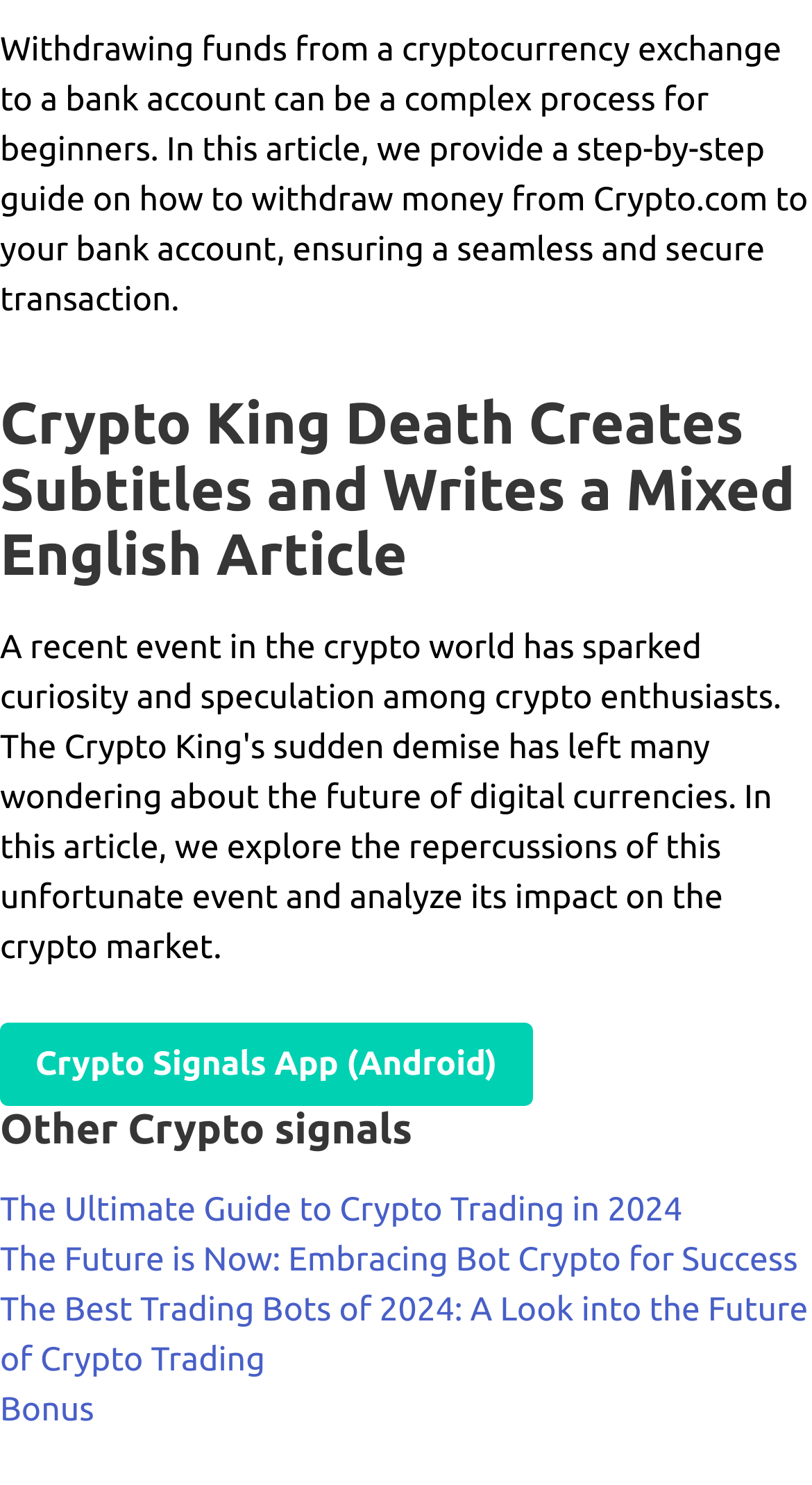Respond with a single word or phrase to the following question:
What is the purpose of the article?

To provide a guide